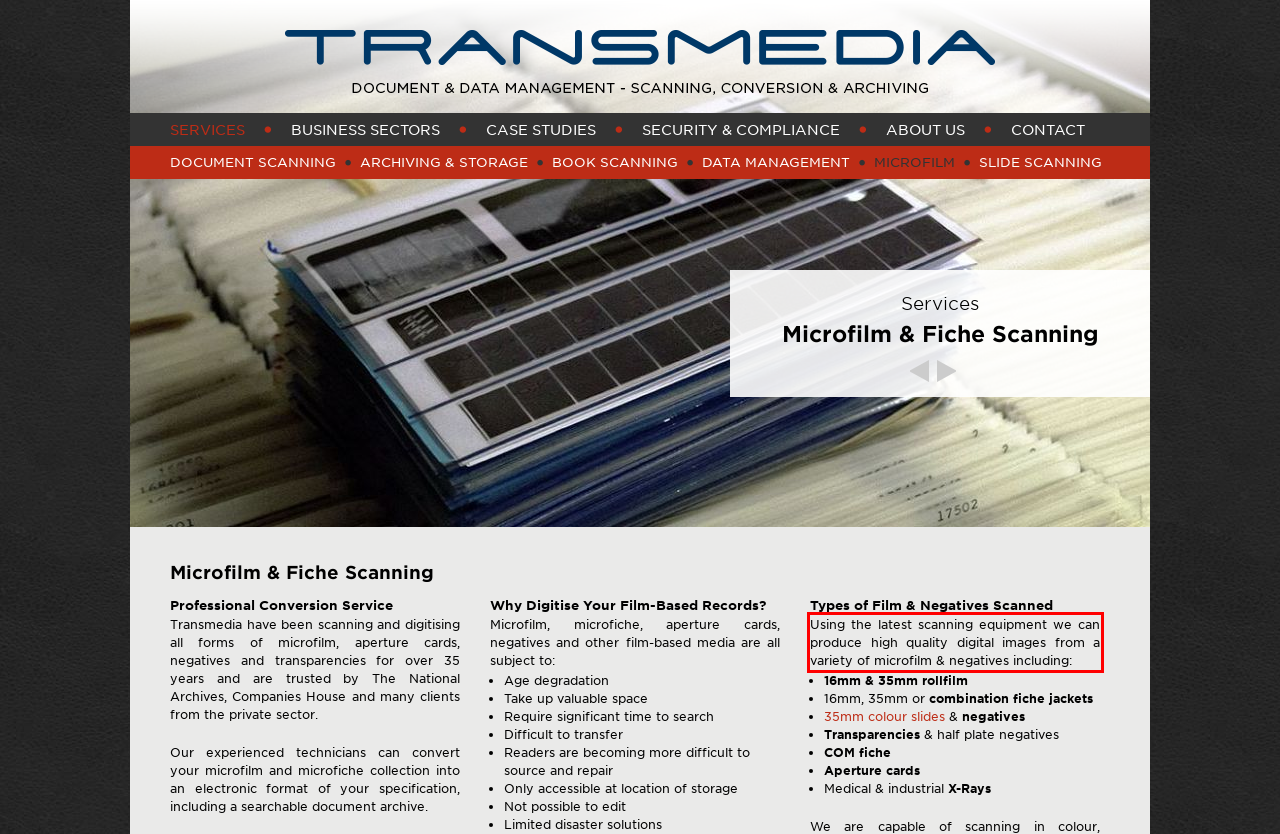Look at the provided screenshot of the webpage and perform OCR on the text within the red bounding box.

Using the latest scanning equipment we can produce high quality digital images from a variety of microfilm & negatives including: